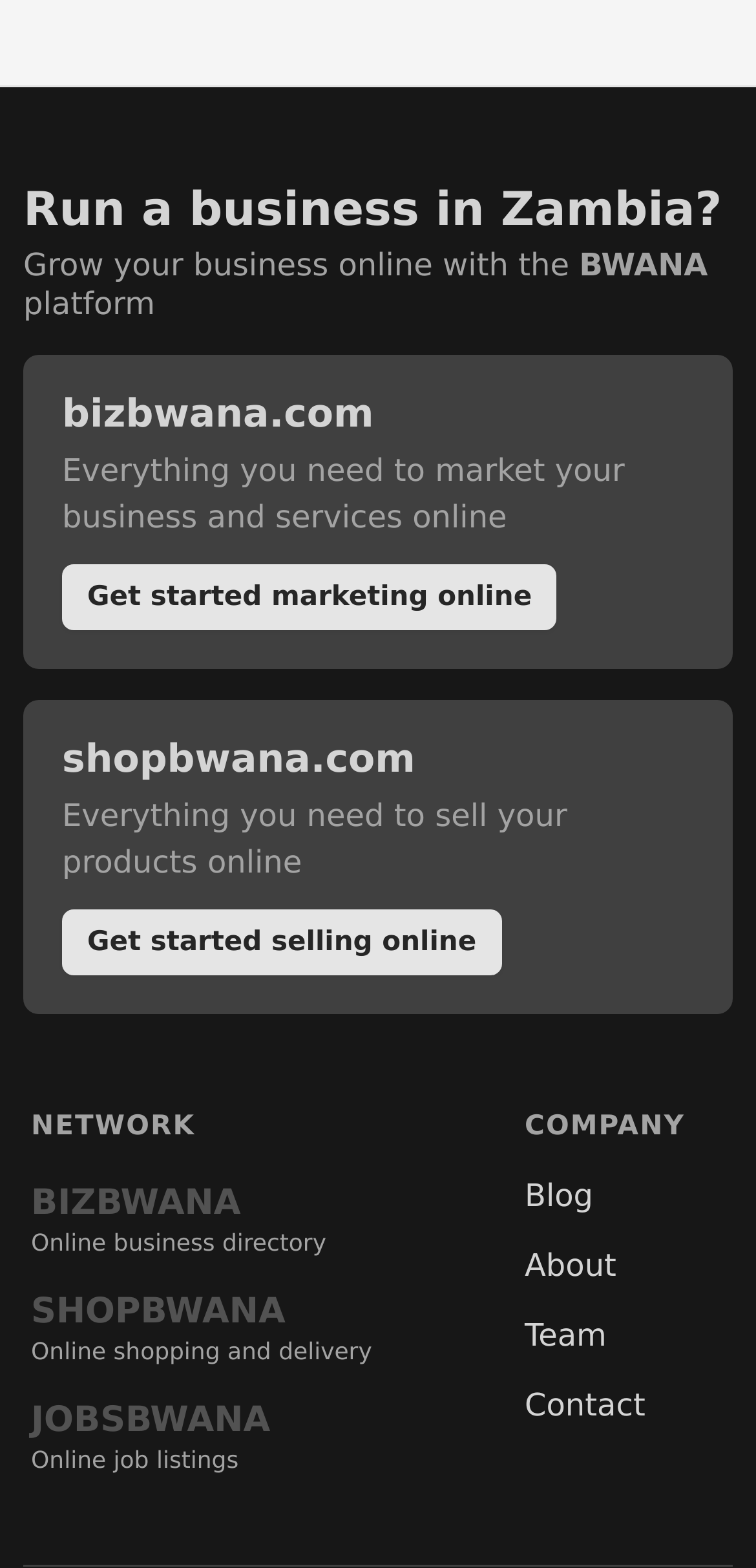Can you specify the bounding box coordinates of the area that needs to be clicked to fulfill the following instruction: "Click on the link to read about opulent Agatha Christie adaptations"?

None